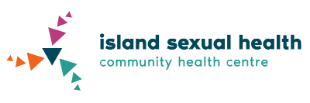Examine the image and give a thorough answer to the following question:
What is the purpose of Island Sexual Health?

Island Sexual Health is a community health center dedicated to providing sexual health services, as indicated by its logo and overall aesthetic, which communicates a welcoming and professional approach to sexual health.